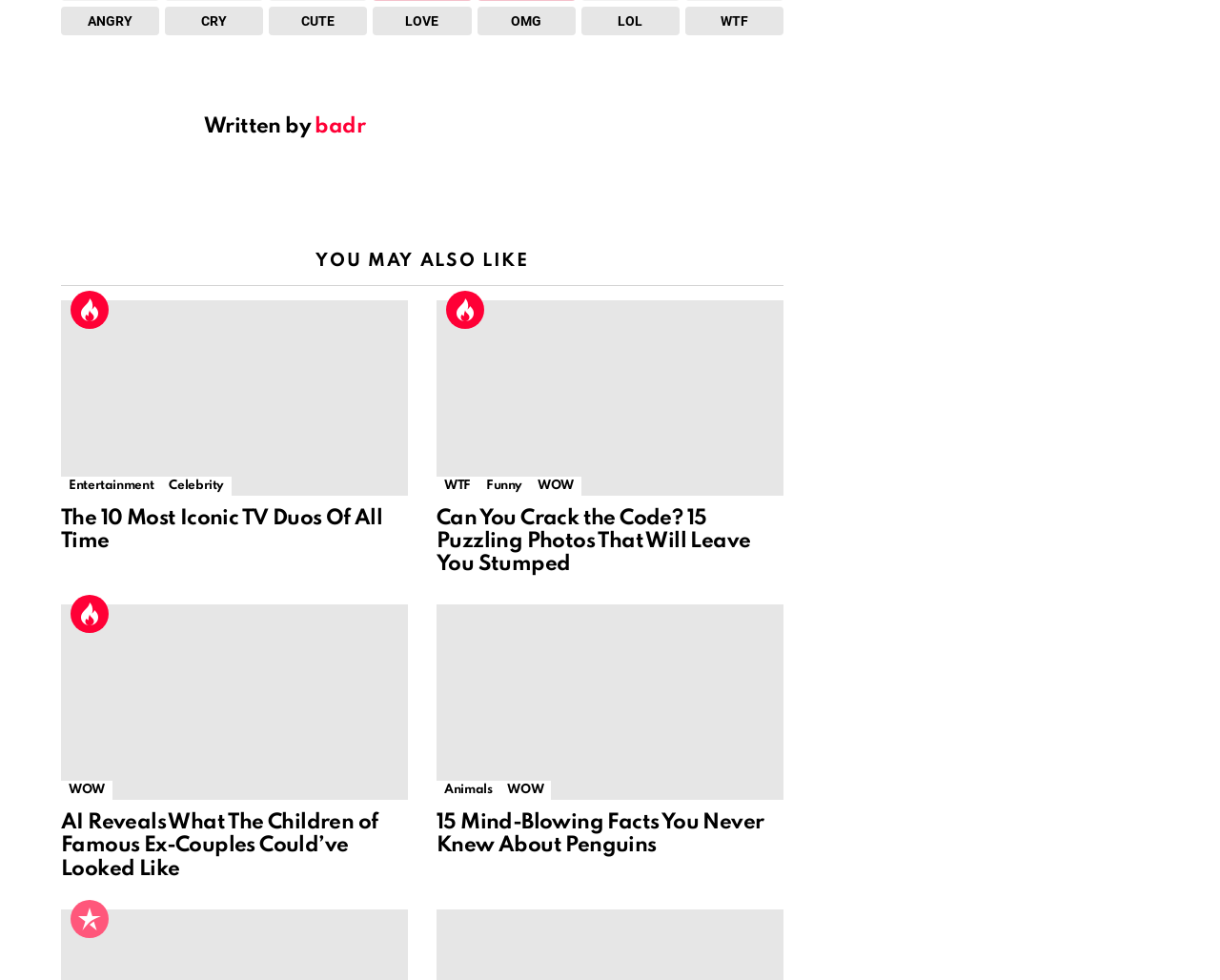Locate the bounding box coordinates of the clickable region necessary to complete the following instruction: "Click on the 'ANGRY' button". Provide the coordinates in the format of four float numbers between 0 and 1, i.e., [left, top, right, bottom].

[0.072, 0.014, 0.109, 0.03]